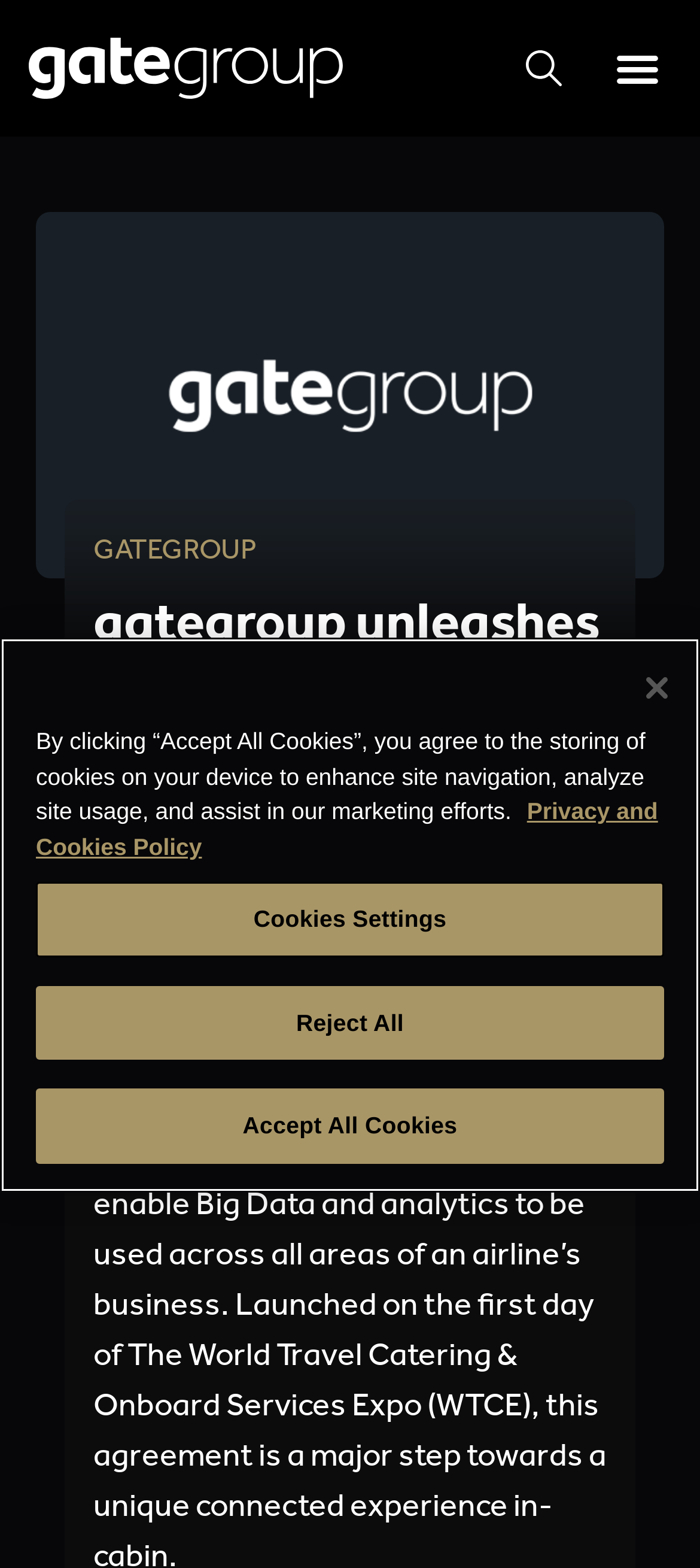Carefully examine the image and provide an in-depth answer to the question: What is the time of the news article?

I found a time element with the text '12:18' which is a child element of a StaticText element, indicating that it is a time. The bounding box coordinates [0.544, 0.615, 0.659, 0.64] suggest that it is located in the middle of the webpage.